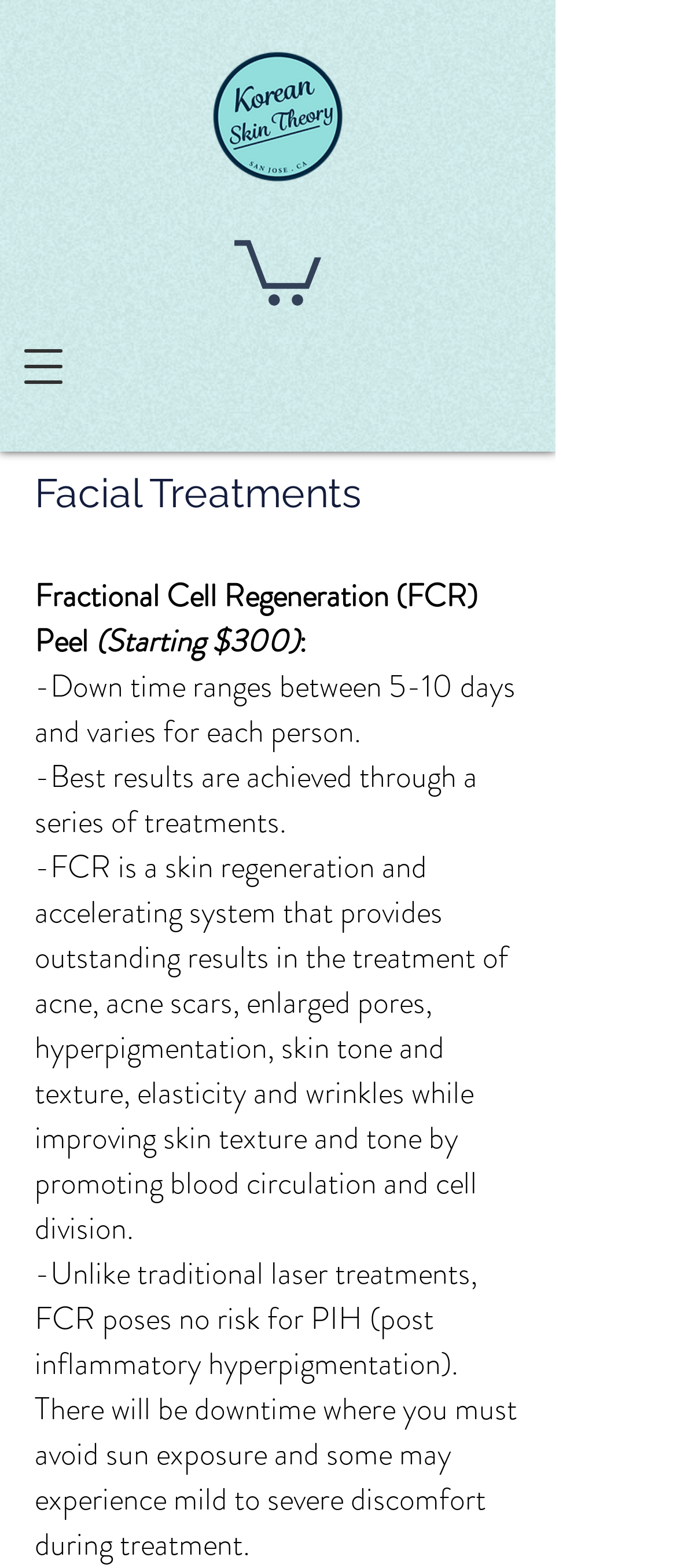Answer the following inquiry with a single word or phrase:
What is the facial treatment system mentioned?

FCR